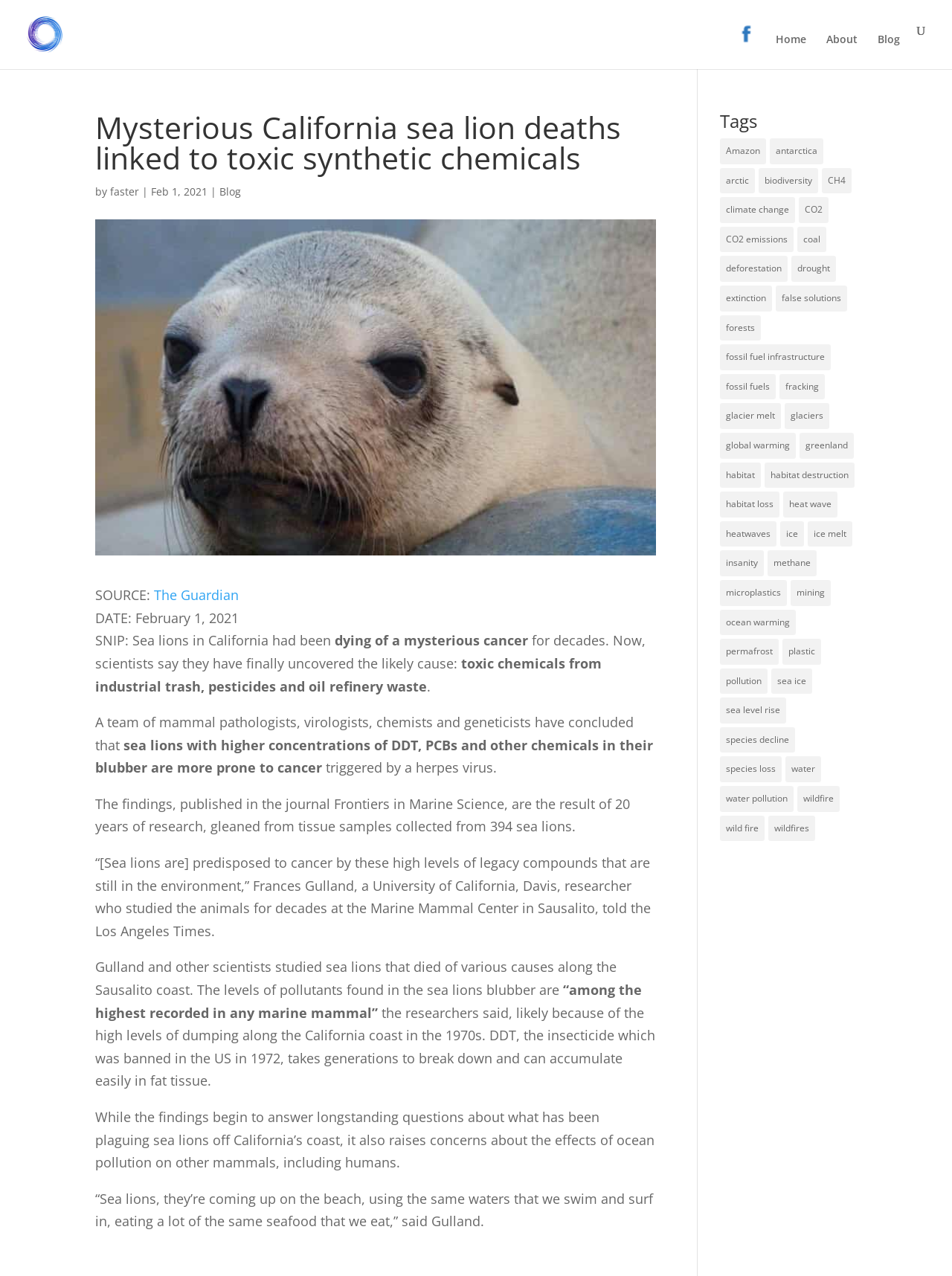Please answer the following question using a single word or phrase: How many sea lions were studied for the research?

394